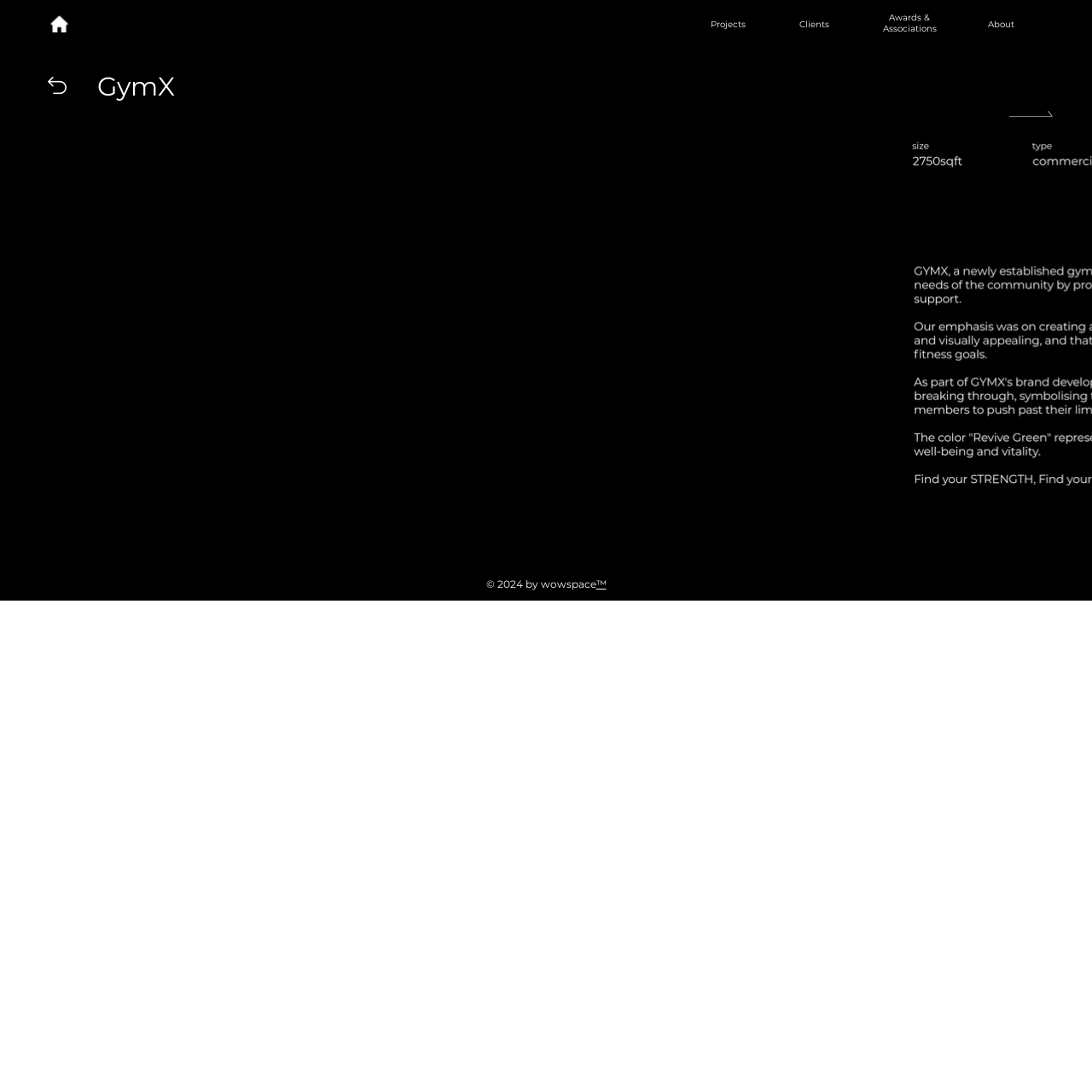Please respond to the question with a concise word or phrase:
What is the main navigation menu?

Clients, Projects, Awards & Associations, About